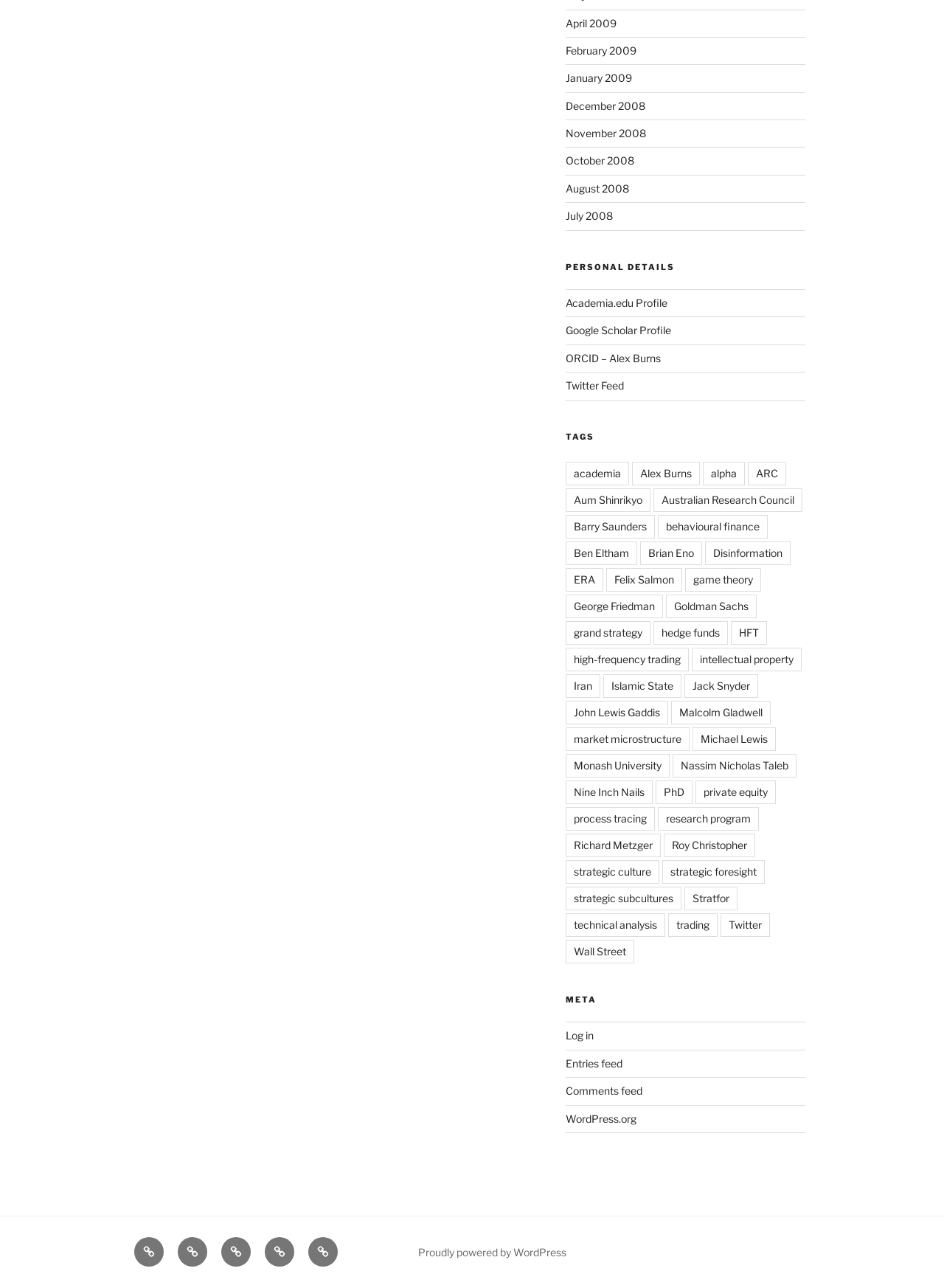Based on the image, please elaborate on the answer to the following question:
What is the category of the link 'academia'?

The link 'academia' is located under the heading 'TAGS', which suggests that it is a category or a tag used to classify or organize content.